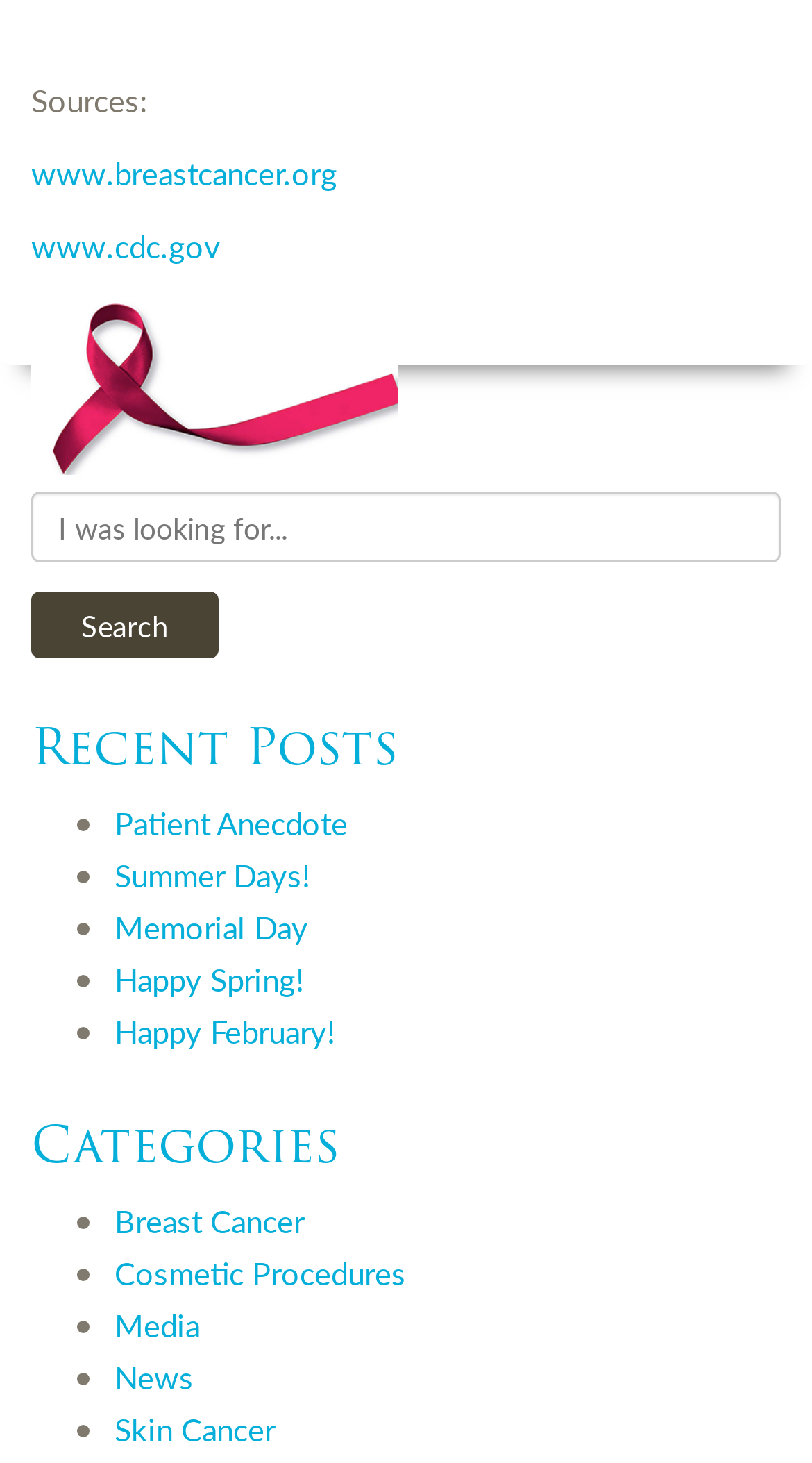What is the function of the links under 'Sources:'?
Please respond to the question thoroughly and include all relevant details.

The 'Sources:' section contains two links, 'www.breastcancer.org' and 'www.cdc.gov', which are likely external resources or websites that provide additional information or support related to breast cancer or health topics. These links may be useful for users seeking more information or resources beyond what is available on the current website.